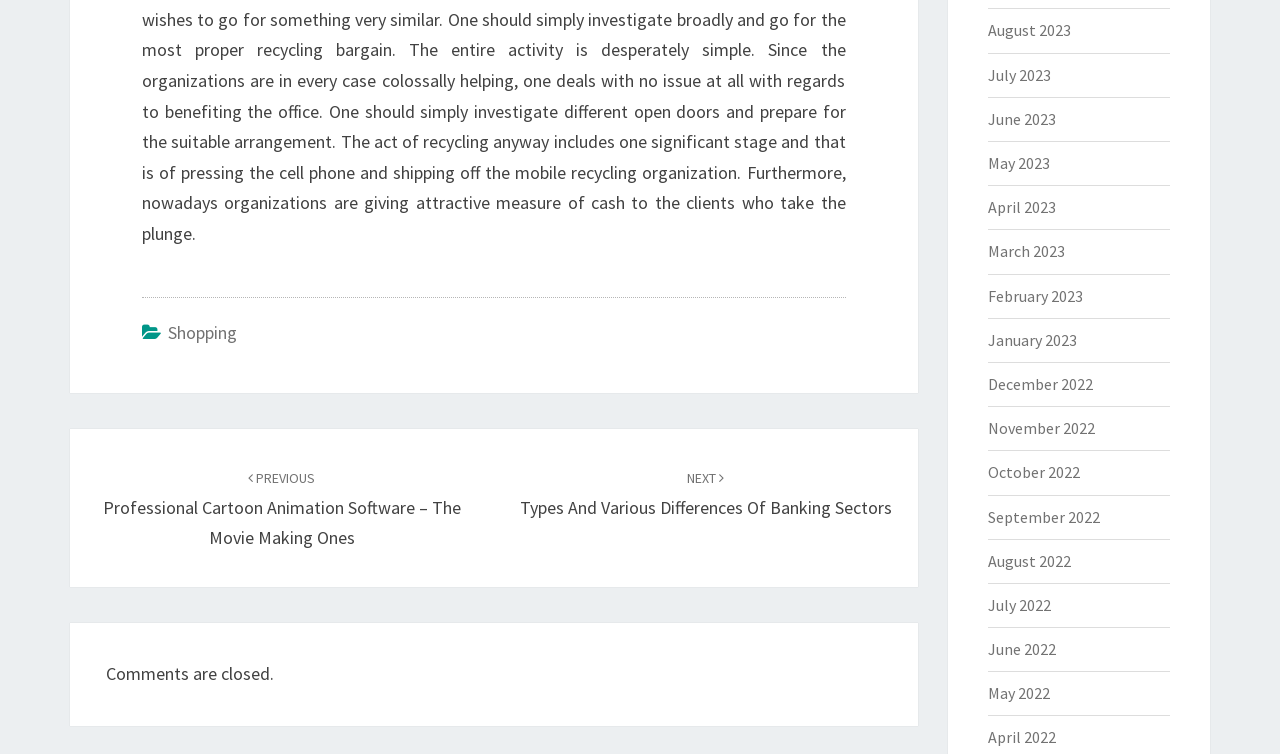What is the status of comments on this webpage? Look at the image and give a one-word or short phrase answer.

Comments are closed